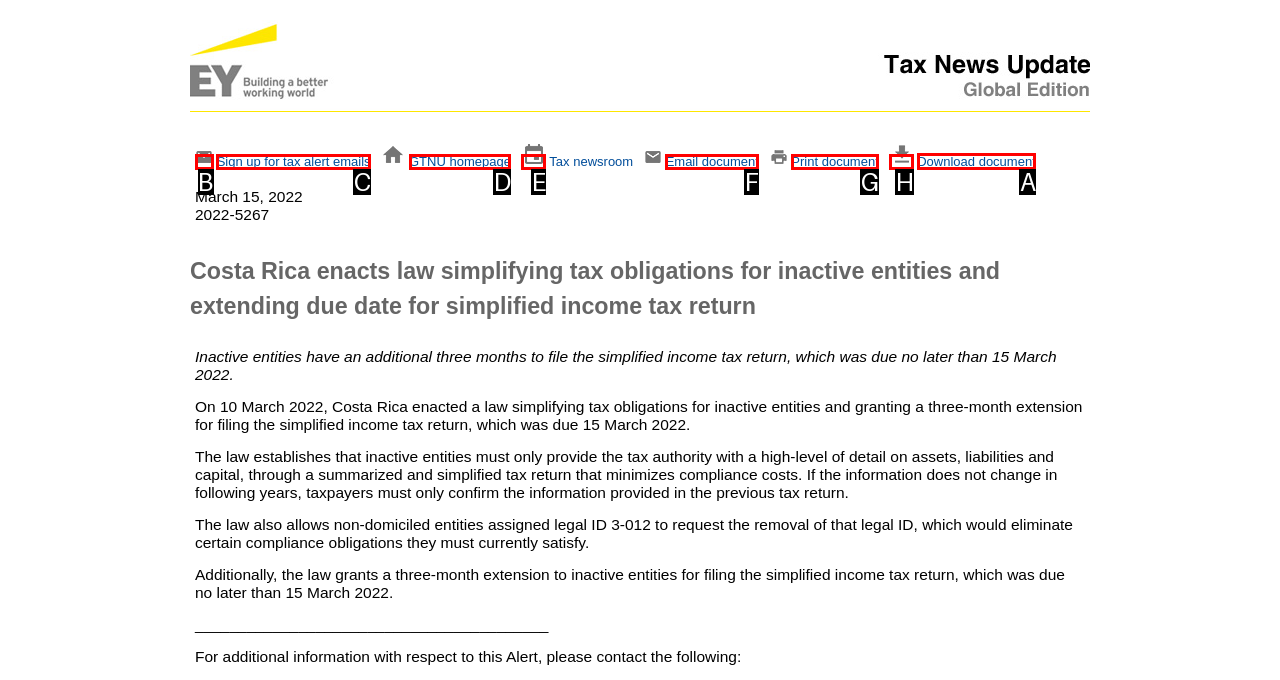Tell me the letter of the UI element I should click to accomplish the task: Download document based on the choices provided in the screenshot.

A